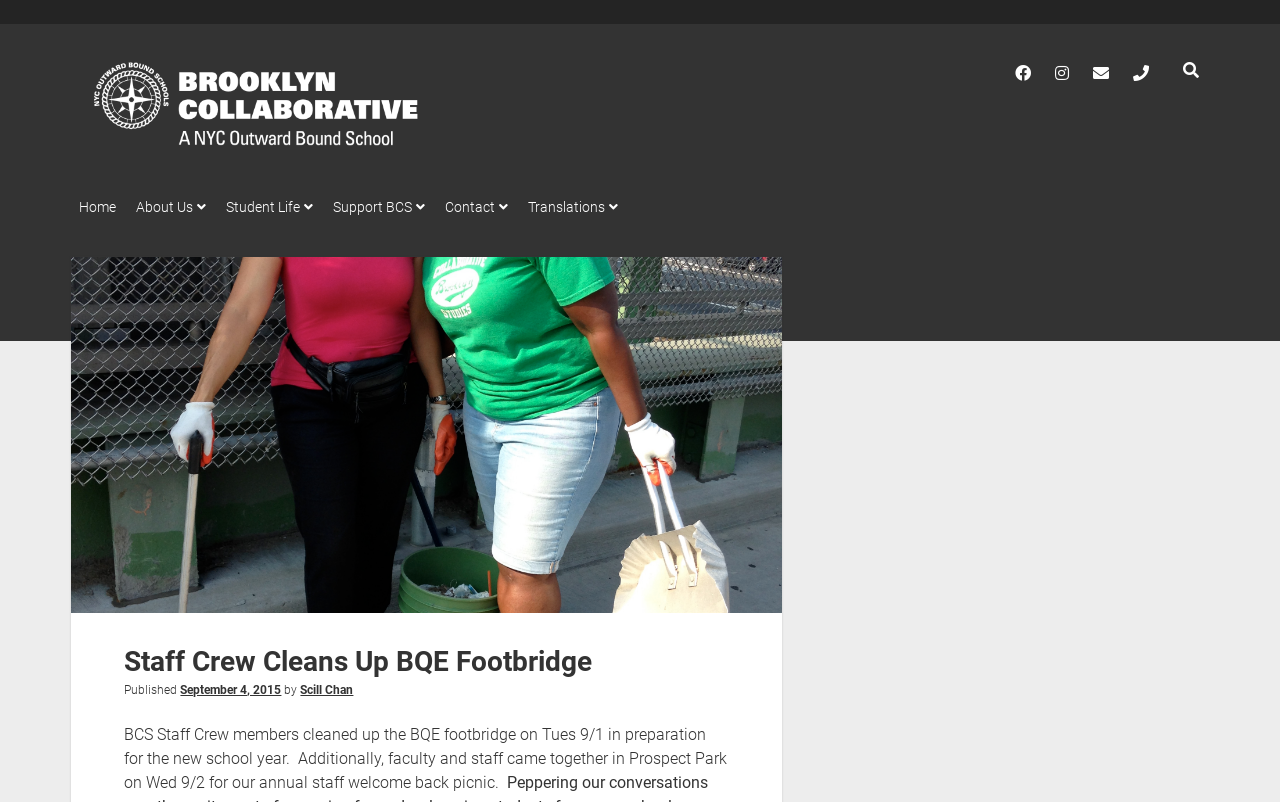What is the name of the author who published the article?
From the screenshot, supply a one-word or short-phrase answer.

Scill Chan